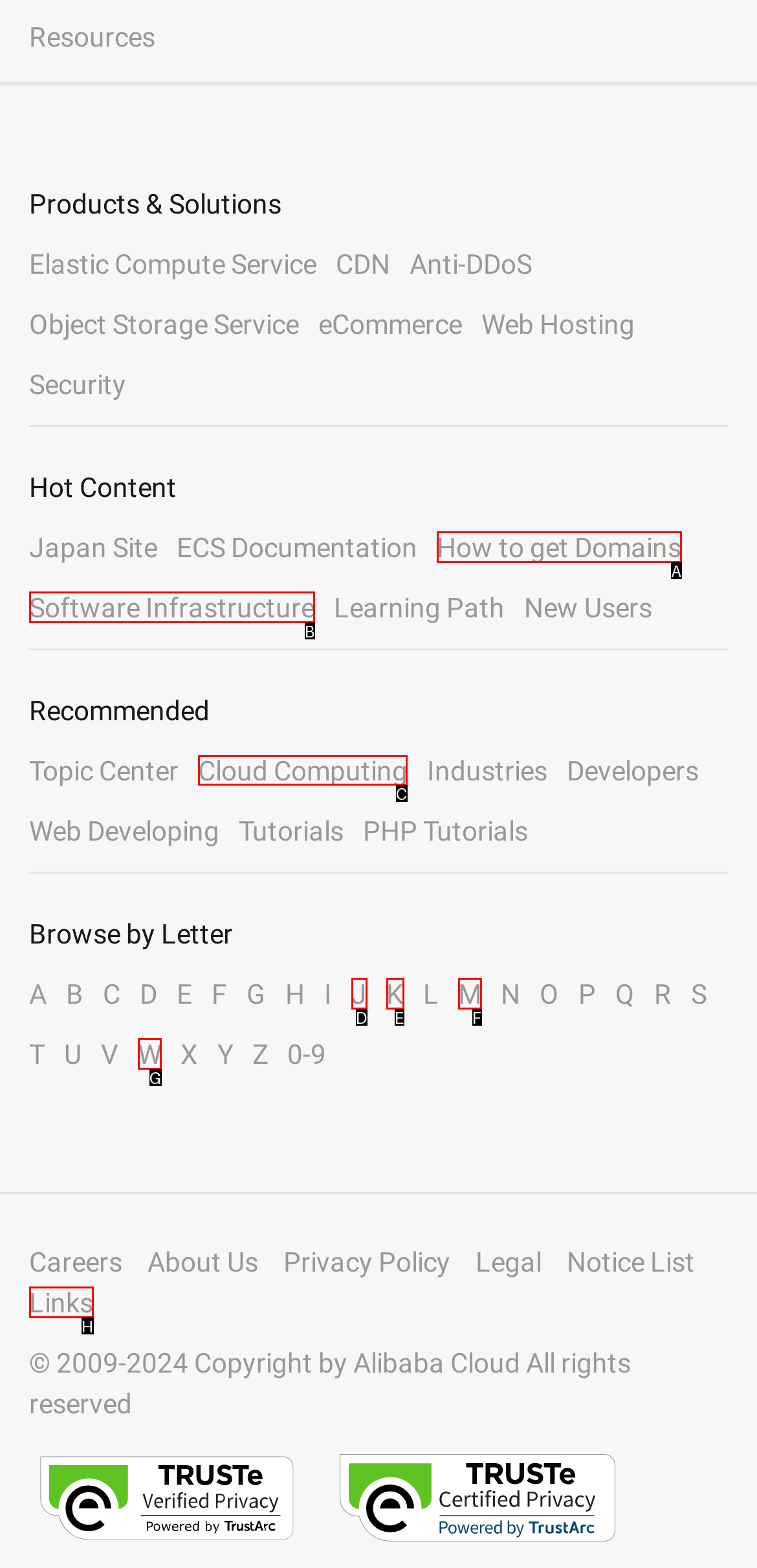Identify the appropriate choice to fulfill this task: Learn about Cloud Computing
Respond with the letter corresponding to the correct option.

C